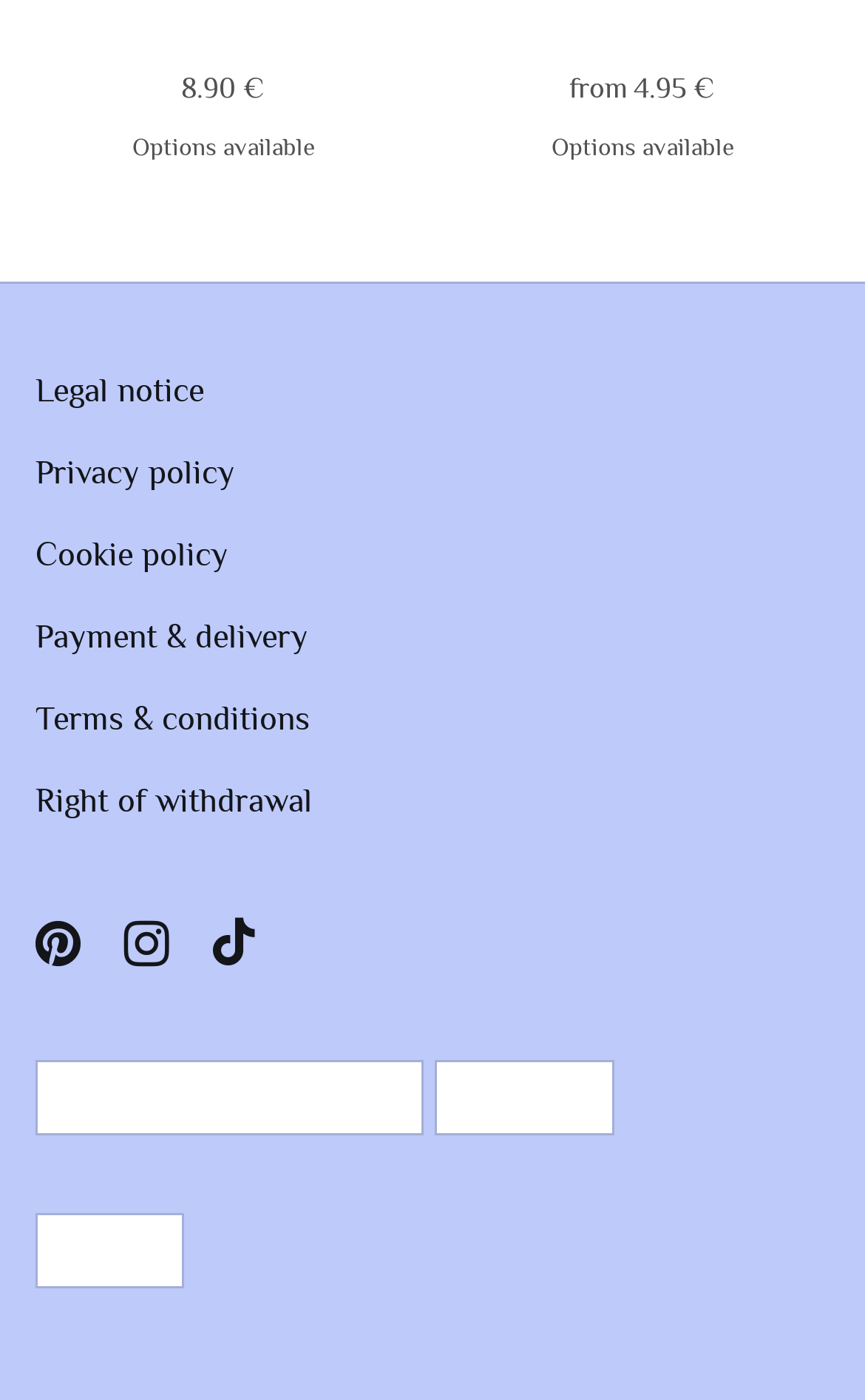Pinpoint the bounding box coordinates of the element you need to click to execute the following instruction: "View payment and delivery information". The bounding box should be represented by four float numbers between 0 and 1, in the format [left, top, right, bottom].

[0.041, 0.44, 0.357, 0.467]